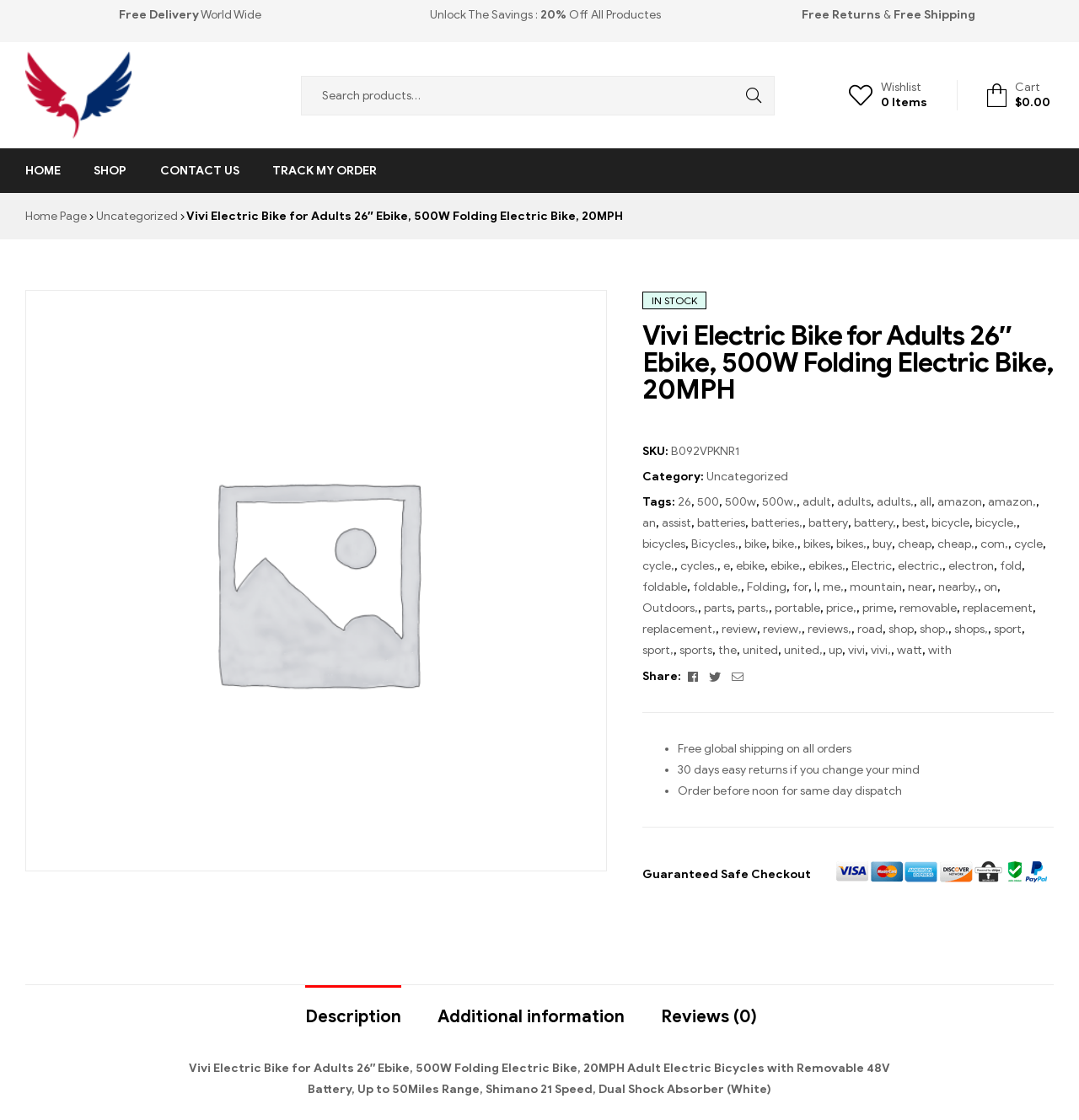Utilize the details in the image to give a detailed response to the question: What is the price range of the electric bike?

Although the webpage is displaying a product page for an electric bike, the price of the bike is not explicitly mentioned. Therefore, it is not possible to determine the price range of the electric bike.